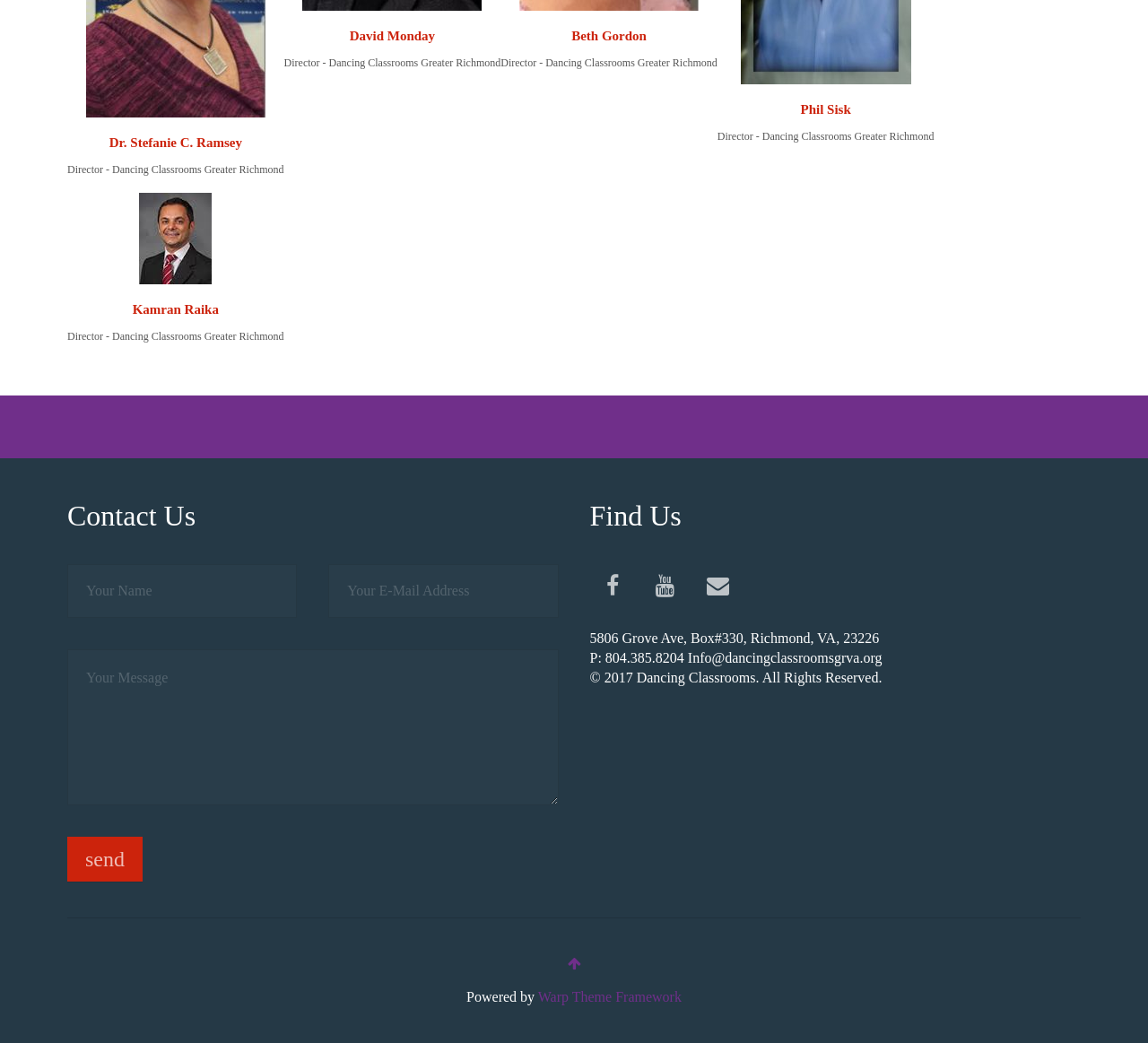Please provide a short answer using a single word or phrase for the question:
What is the address?

5806 Grove Ave, Box#330, Richmond, VA, 23226